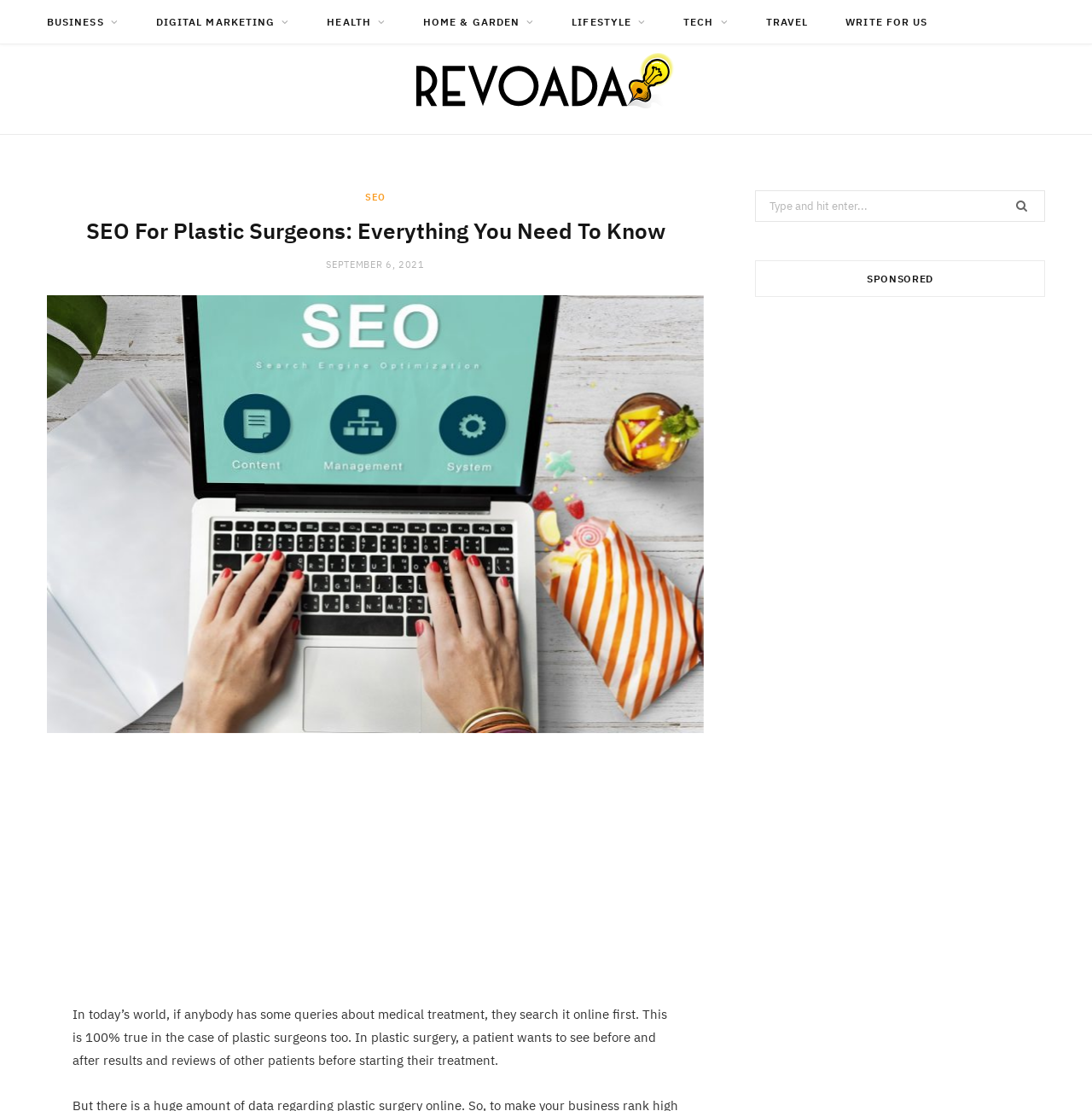Determine the bounding box coordinates of the clickable element to complete this instruction: "Click on the 'WRITE FOR US' link". Provide the coordinates in the format of four float numbers between 0 and 1, [left, top, right, bottom].

[0.759, 0.0, 0.865, 0.04]